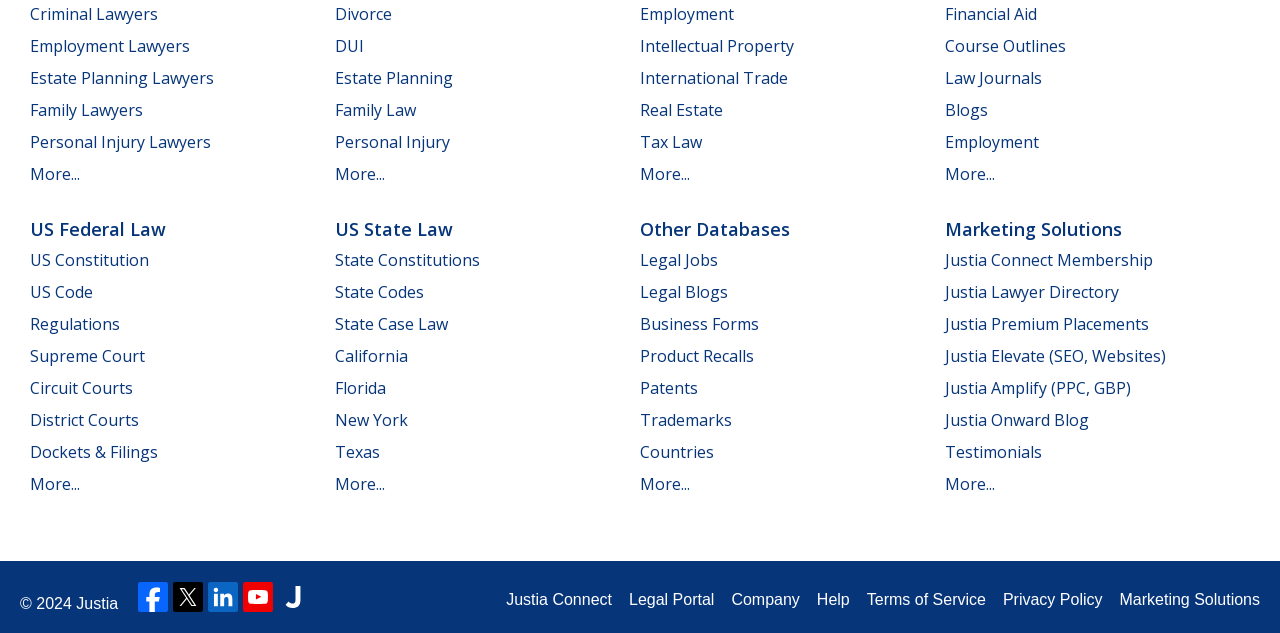What type of lawyers are listed on this webpage?
Kindly answer the question with as much detail as you can.

The webpage lists various types of lawyers, including Criminal Lawyers, Employment Lawyers, Estate Planning Lawyers, Family Lawyers, and Personal Injury Lawyers, among others.